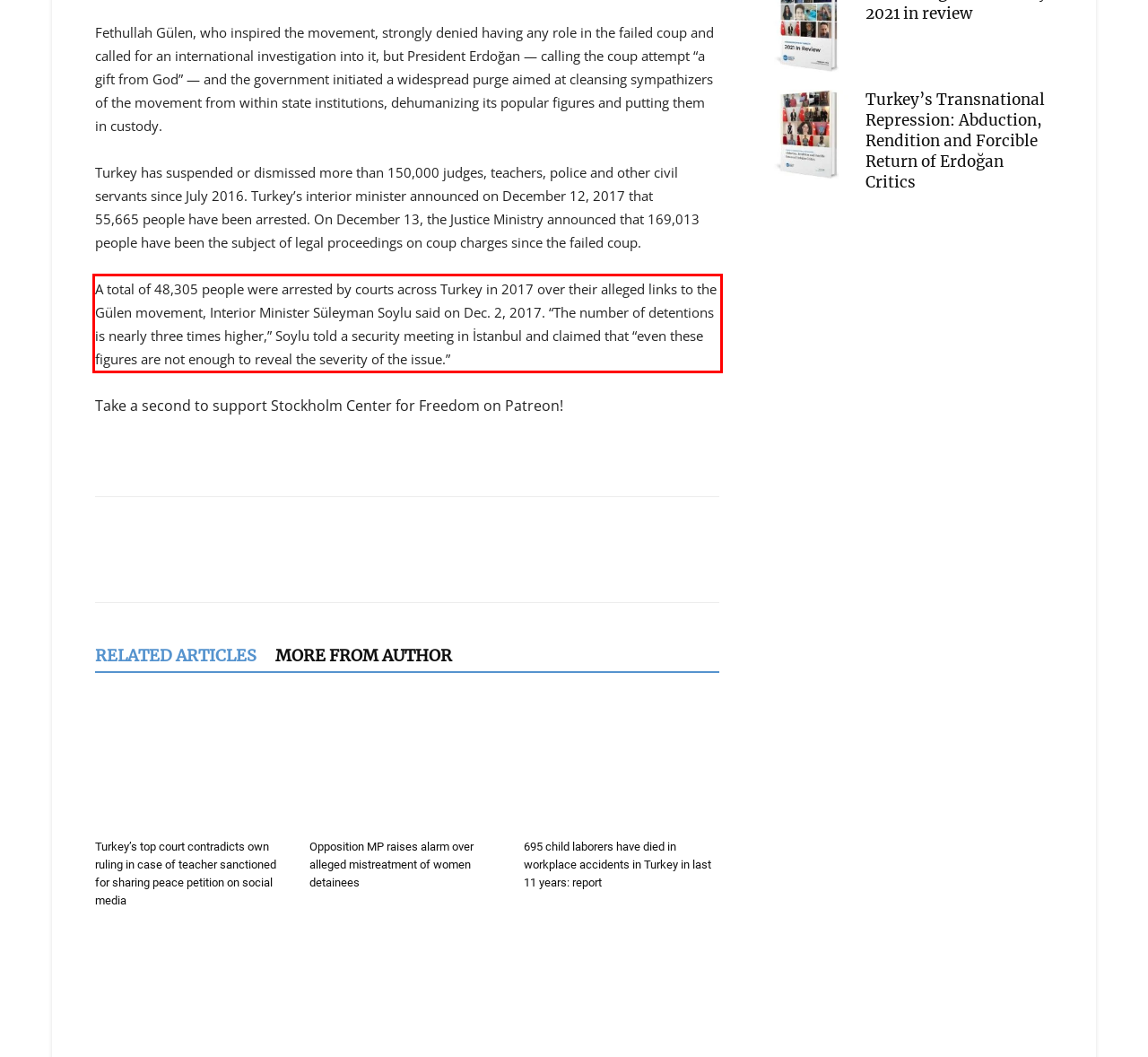You have a screenshot of a webpage with a UI element highlighted by a red bounding box. Use OCR to obtain the text within this highlighted area.

A total of 48,305 people were arrested by courts across Turkey in 2017 over their alleged links to the Gülen movement, Interior Minister Süleyman Soylu said on Dec. 2, 2017. “The number of detentions is nearly three times higher,” Soylu told a security meeting in İstanbul and claimed that “even these figures are not enough to reveal the severity of the issue.”